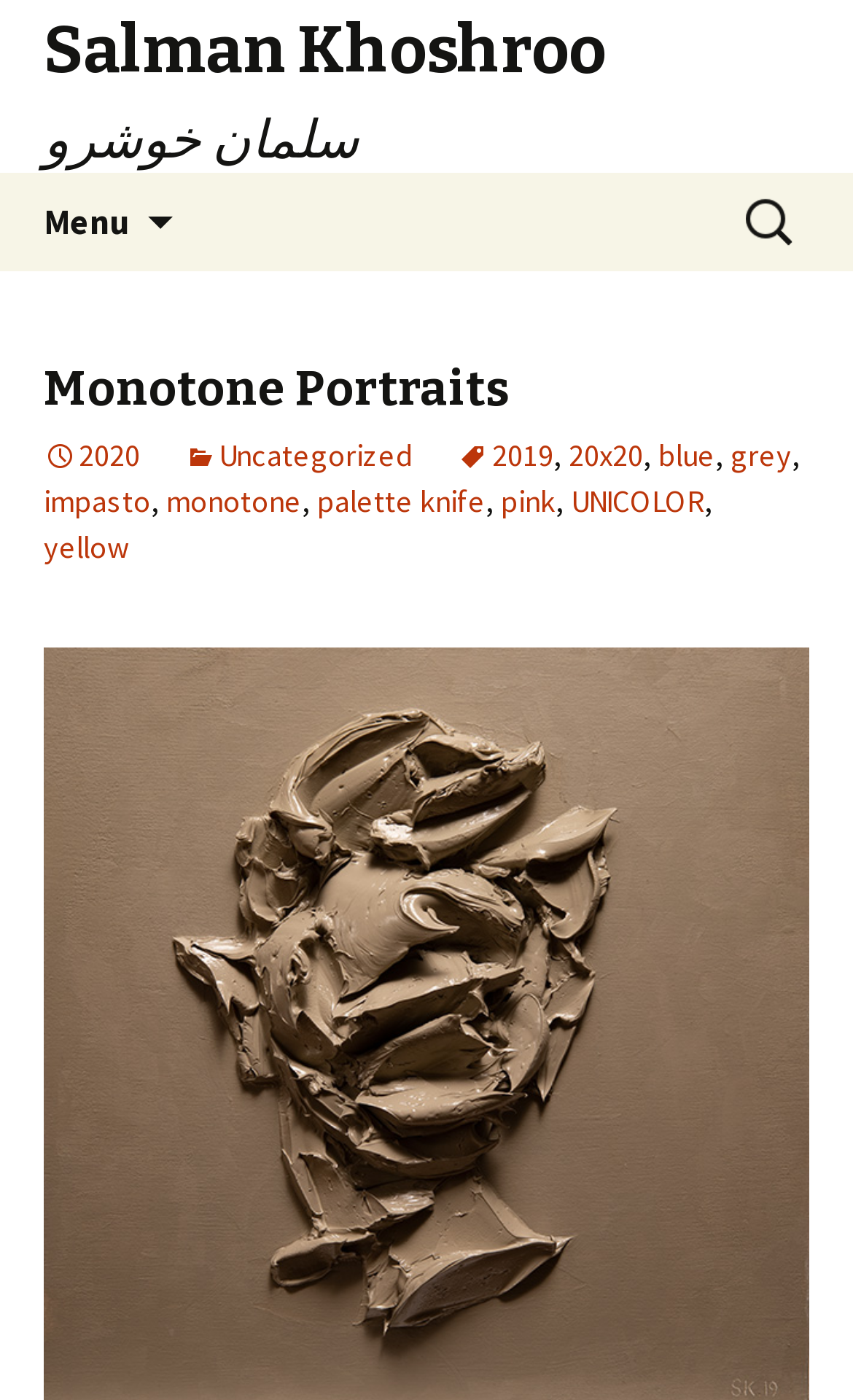Examine the screenshot and answer the question in as much detail as possible: What is the year of the oldest portrait?

The year of the oldest portrait can be found by looking at the links below the heading 'Monotone Portraits', where it is written ' 2019'.